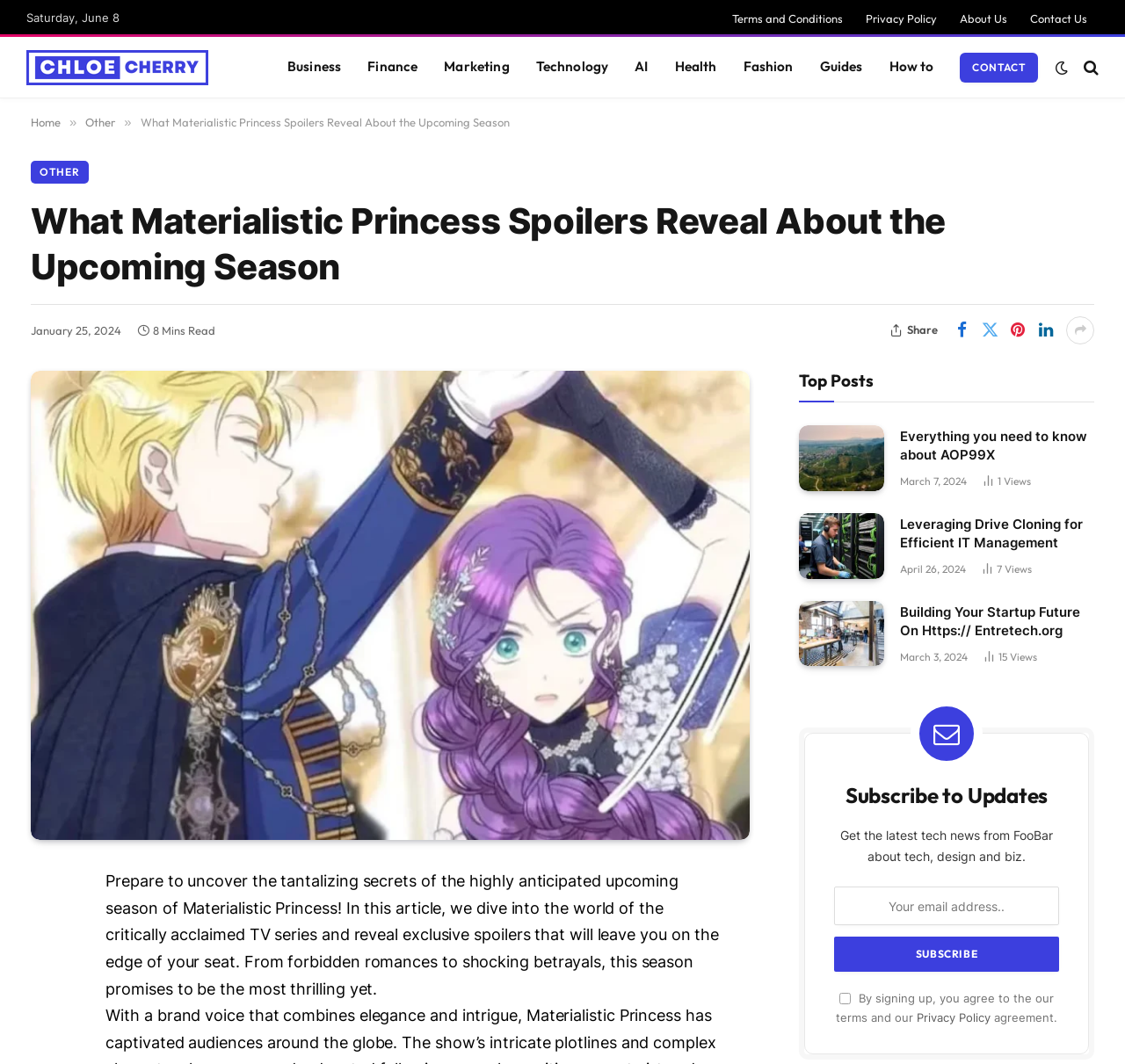Locate the bounding box coordinates of the area to click to fulfill this instruction: "Read the article 'Everything you need to know about AOP99X'". The bounding box should be presented as four float numbers between 0 and 1, in the order [left, top, right, bottom].

[0.71, 0.4, 0.973, 0.462]